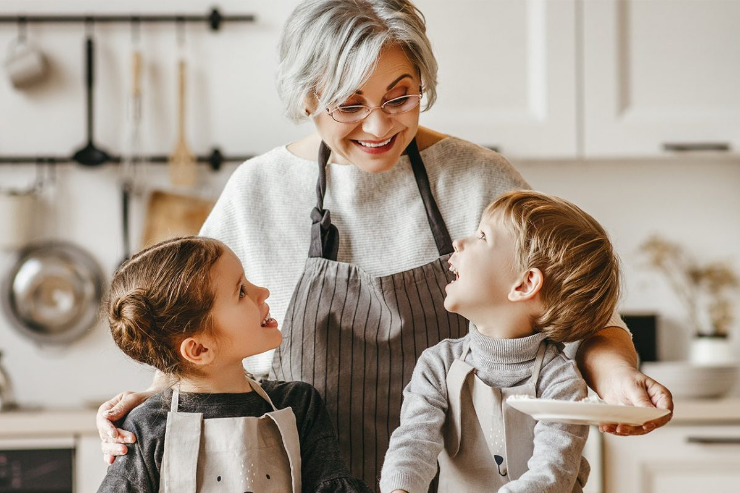Provide a thorough description of what you see in the image.

In a cozy kitchen ambiance, a joyful grandmother shares a heartwarming moment with two young children. The grandmother, with her stylish short gray hair and glasses, beams with happiness while wearing a light sweater and a patterned apron. She stands close to the children, who are both dressed in adorable aprons, eagerly looking up at her with expressions of delight and curiosity. One child holds a small plate, possibly anticipating a delicious treat, while the other gazes at her, capturing the essence of familial love and togetherness. The background features a modern kitchen with various cooking utensils, enhancing the inviting atmosphere of this cherished cooking experience.